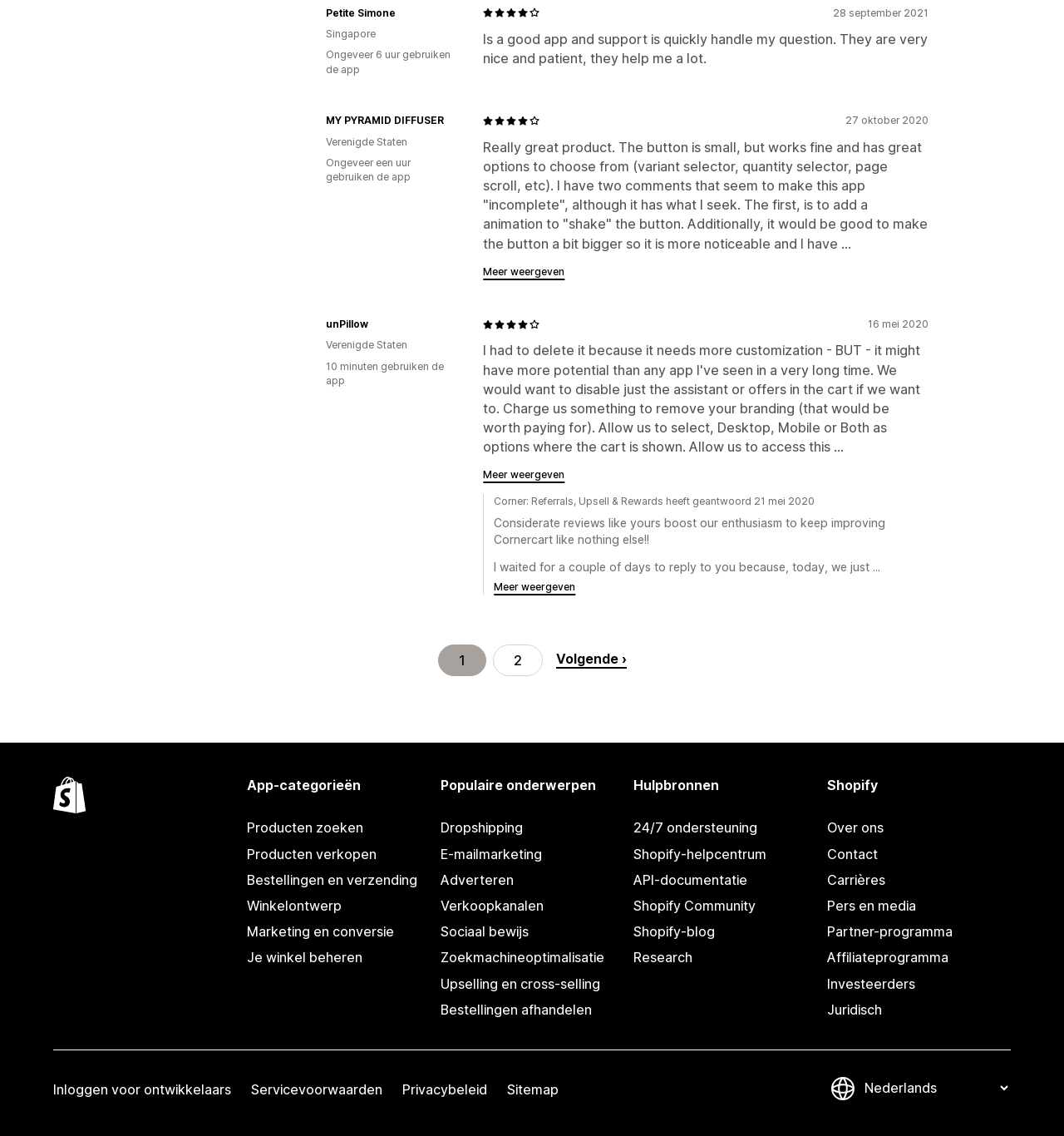What is the category of the app?
Please answer the question with a detailed and comprehensive explanation.

The category of the app can be determined by looking at the links under the heading 'App-categorieën', and 'Producten zoeken' is one of the categories listed, indicating that the app belongs to this category.